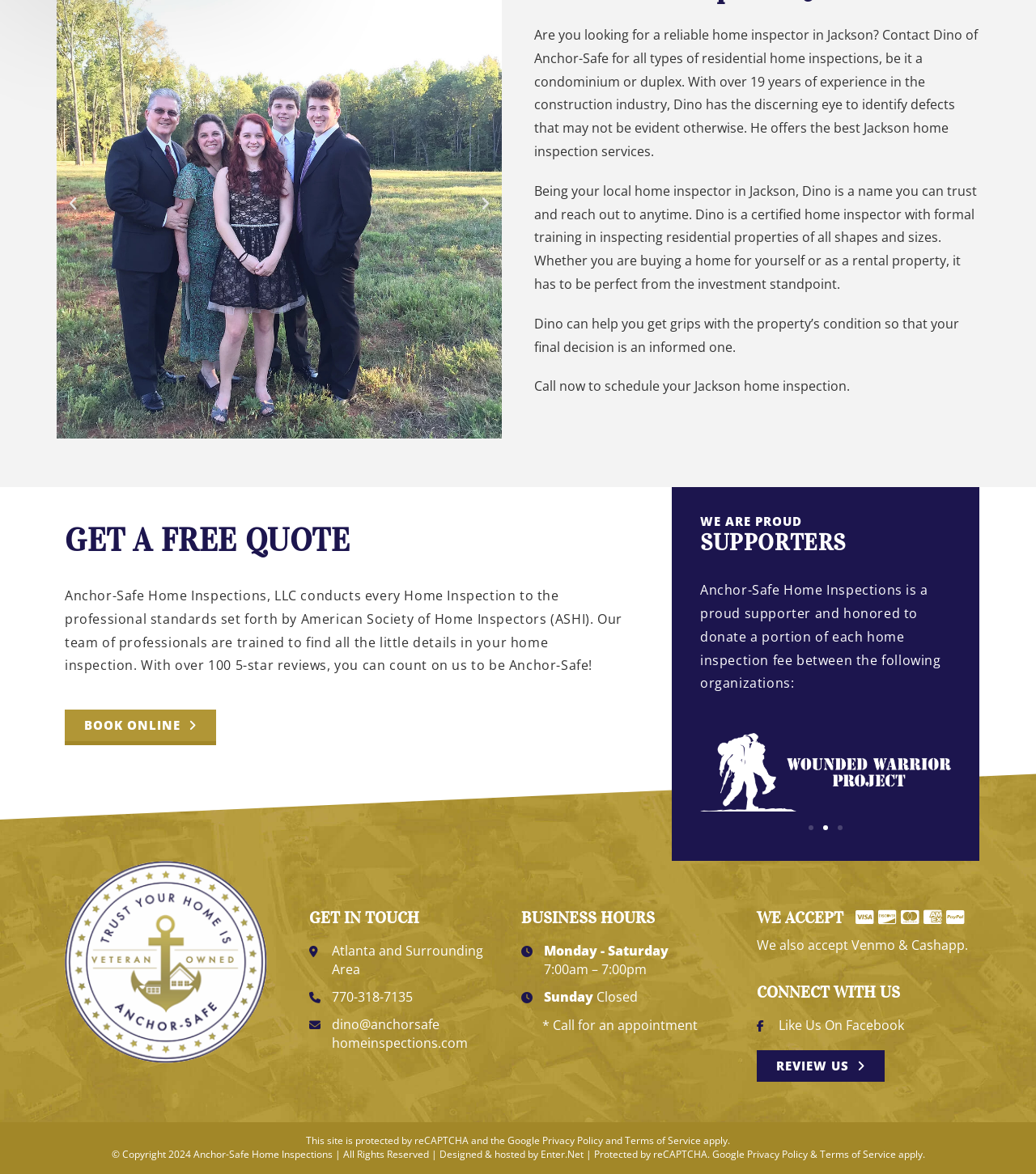Locate the bounding box coordinates of the element that needs to be clicked to carry out the instruction: "Click the 'REVIEW US' button". The coordinates should be given as four float numbers ranging from 0 to 1, i.e., [left, top, right, bottom].

[0.73, 0.895, 0.854, 0.922]